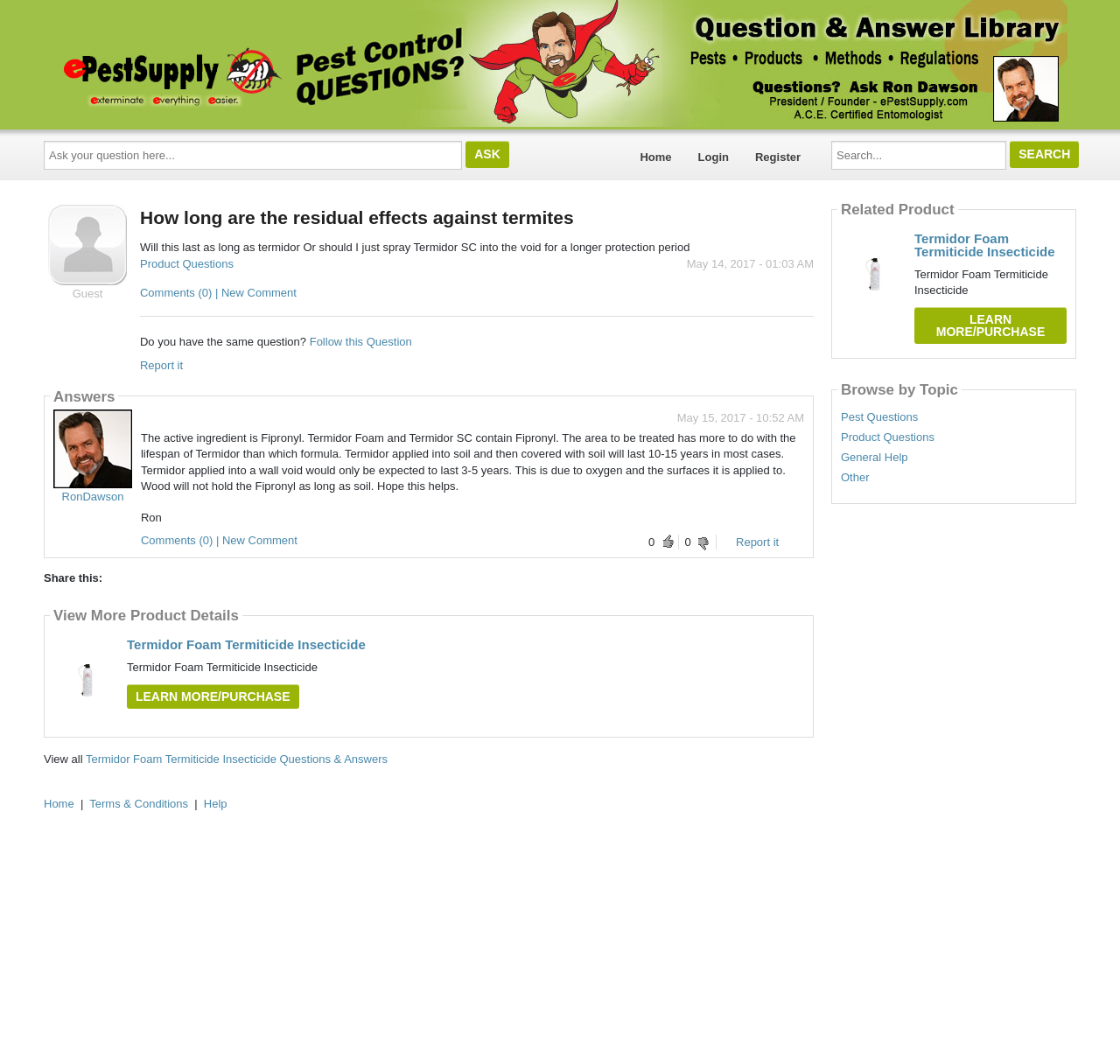Find the bounding box coordinates for the UI element whose description is: "Comments (0) | New Comment". The coordinates should be four float numbers between 0 and 1, in the format [left, top, right, bottom].

[0.126, 0.502, 0.266, 0.514]